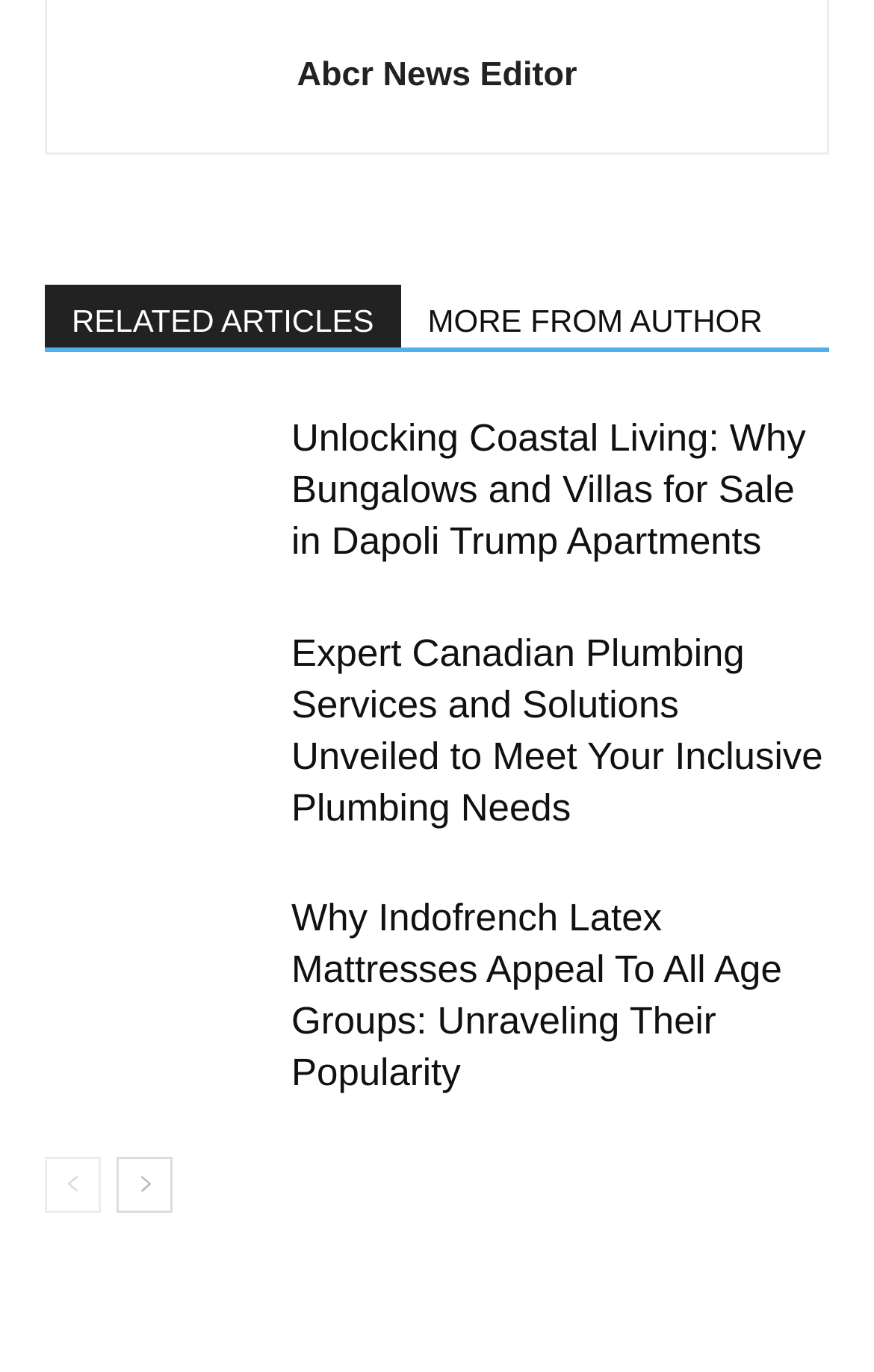Locate the bounding box coordinates of the area to click to fulfill this instruction: "read article about coastal living". The bounding box should be presented as four float numbers between 0 and 1, in the order [left, top, right, bottom].

[0.051, 0.301, 0.308, 0.413]